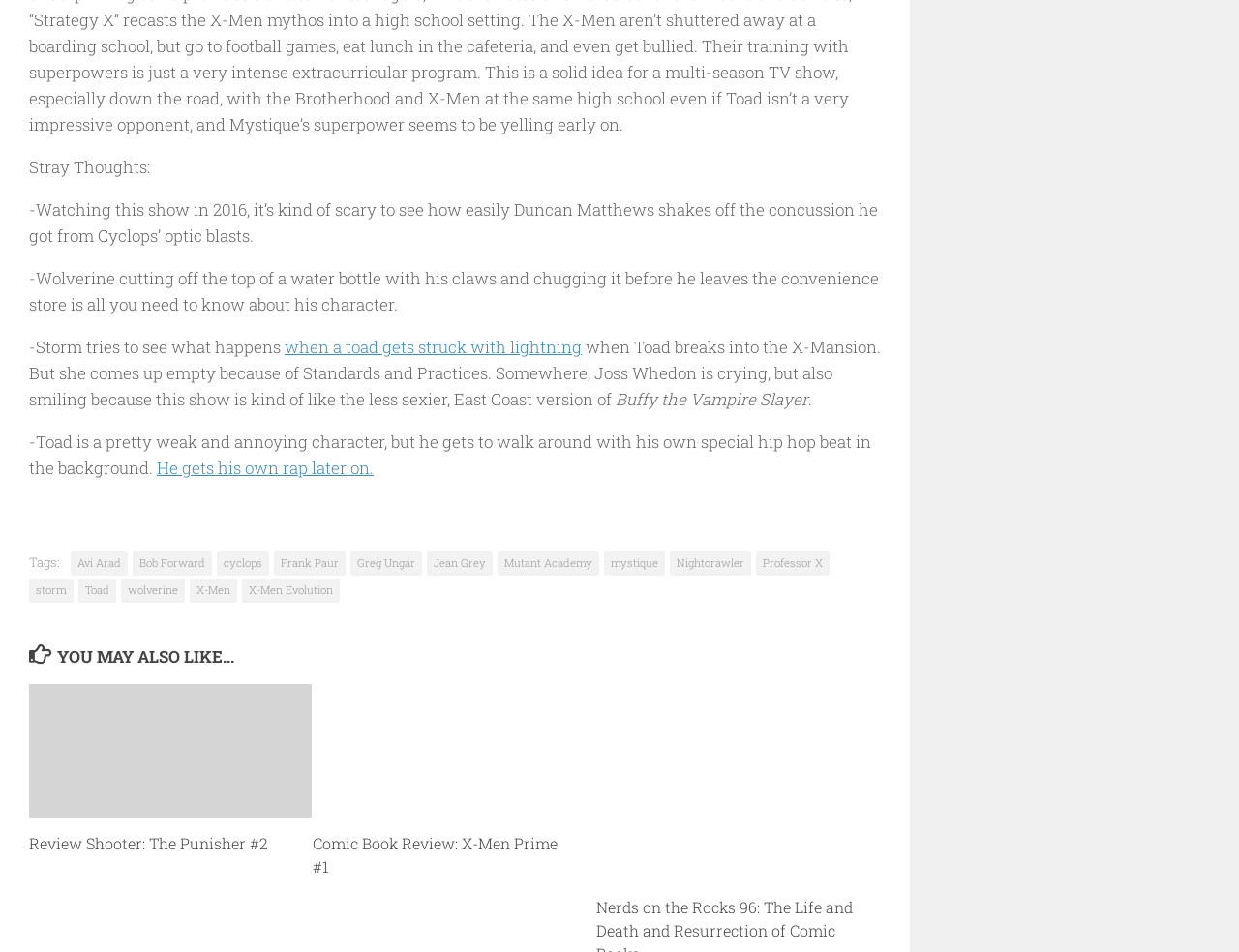Locate the UI element that matches the description X-Men Evolution in the webpage screenshot. Return the bounding box coordinates in the format (top-left x, top-left y, bottom-right x, bottom-right y), with values ranging from 0 to 1.

[0.195, 0.608, 0.274, 0.633]